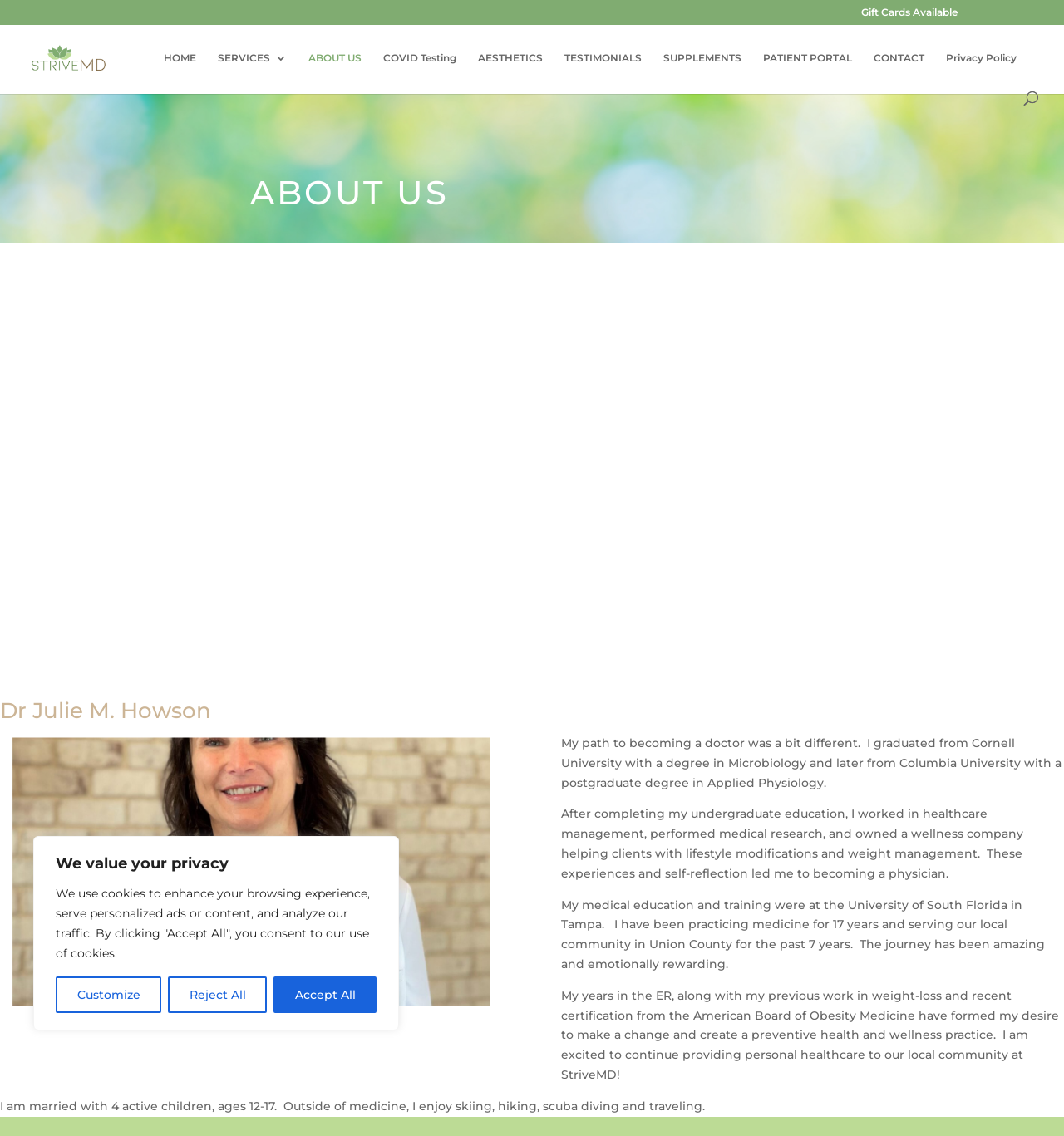Specify the bounding box coordinates for the region that must be clicked to perform the given instruction: "Read blog post 'Dating in 2022 – Wherefore Art Thou, Love?'".

None